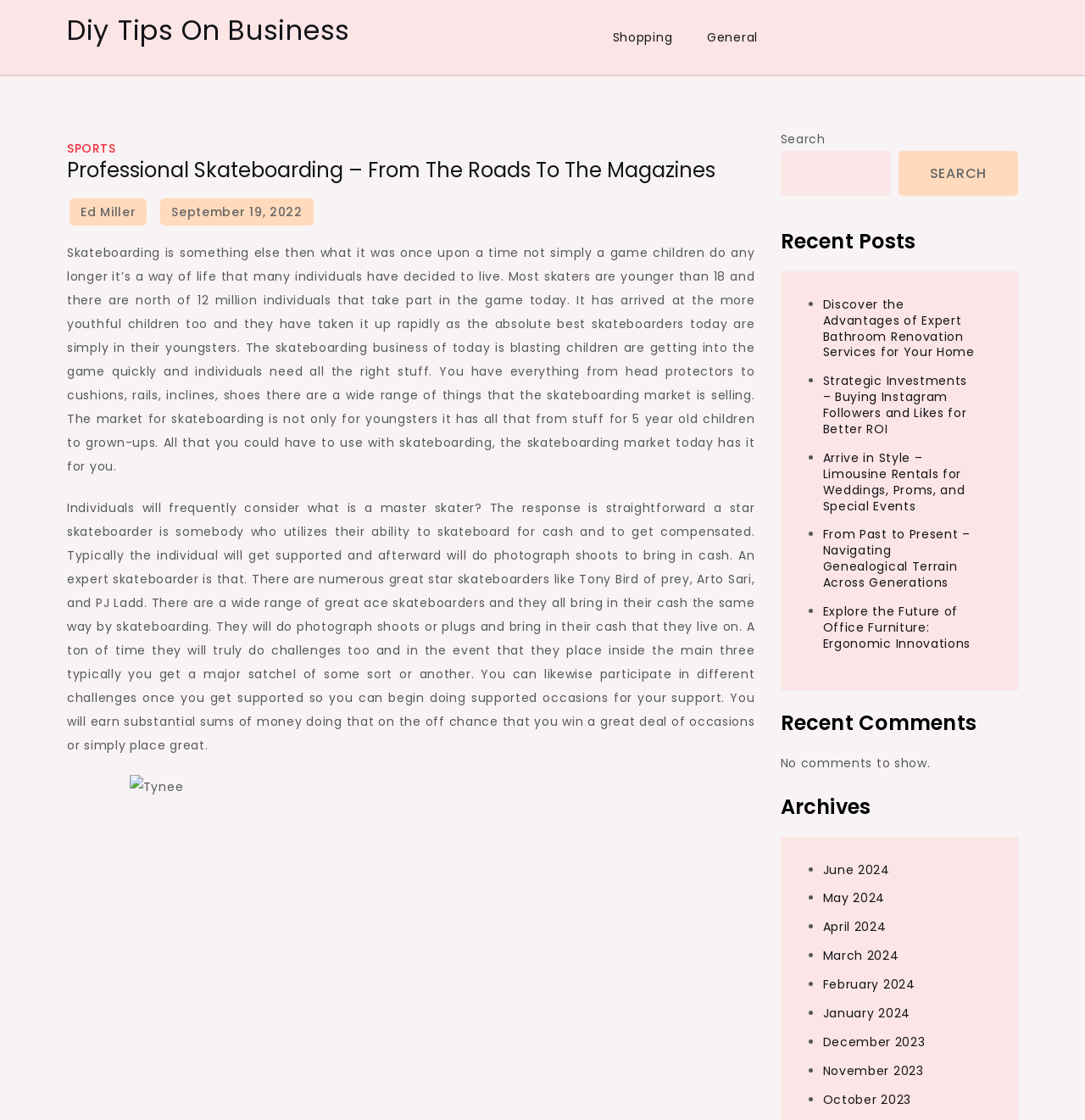Identify the bounding box coordinates of the region that needs to be clicked to carry out this instruction: "Read 'Professional Skateboarding – From The Roads To The Magazines'". Provide these coordinates as four float numbers ranging from 0 to 1, i.e., [left, top, right, bottom].

[0.062, 0.141, 0.696, 0.164]